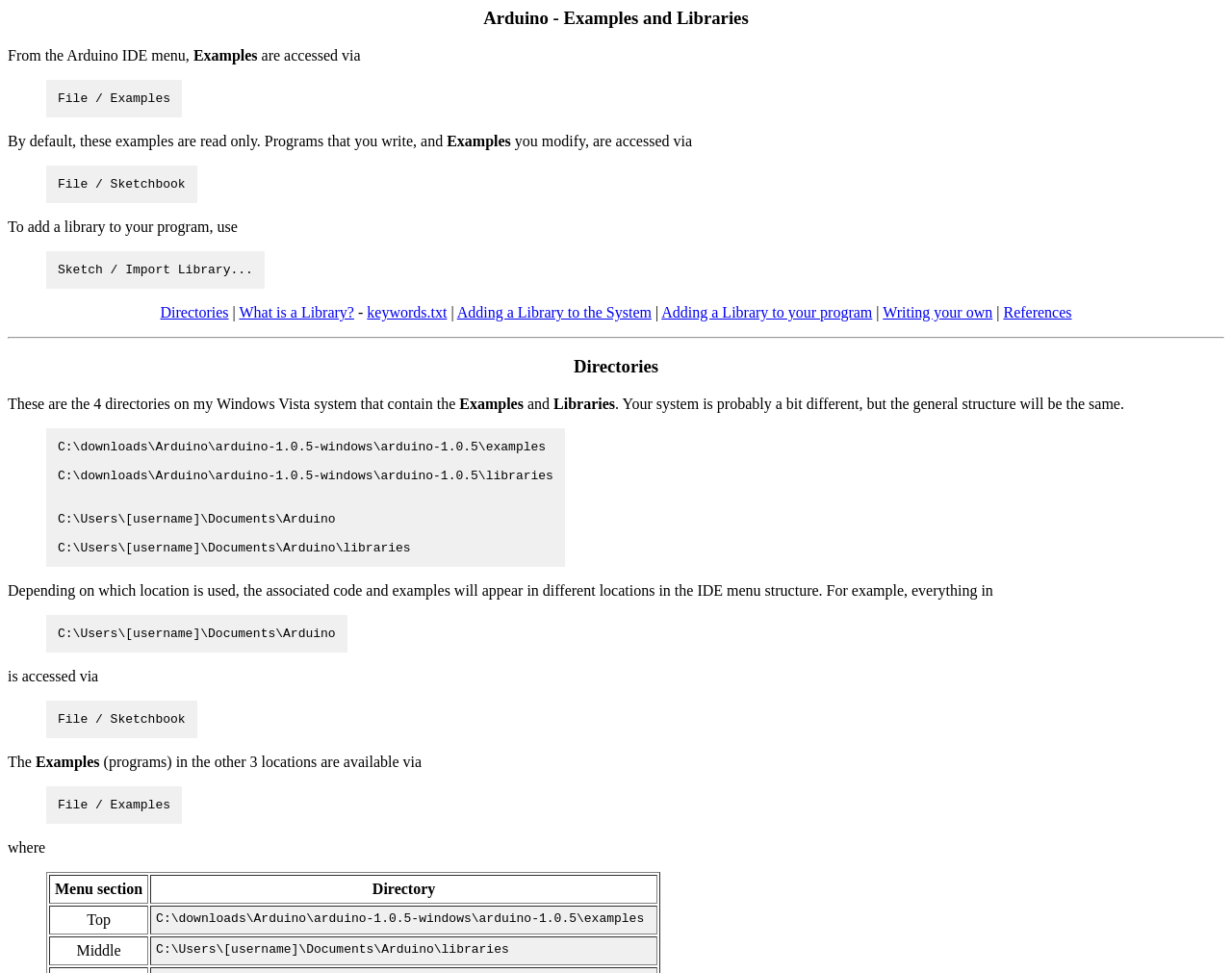Where are programs written by users accessed from?
Look at the screenshot and give a one-word or phrase answer.

File / Sketchbook